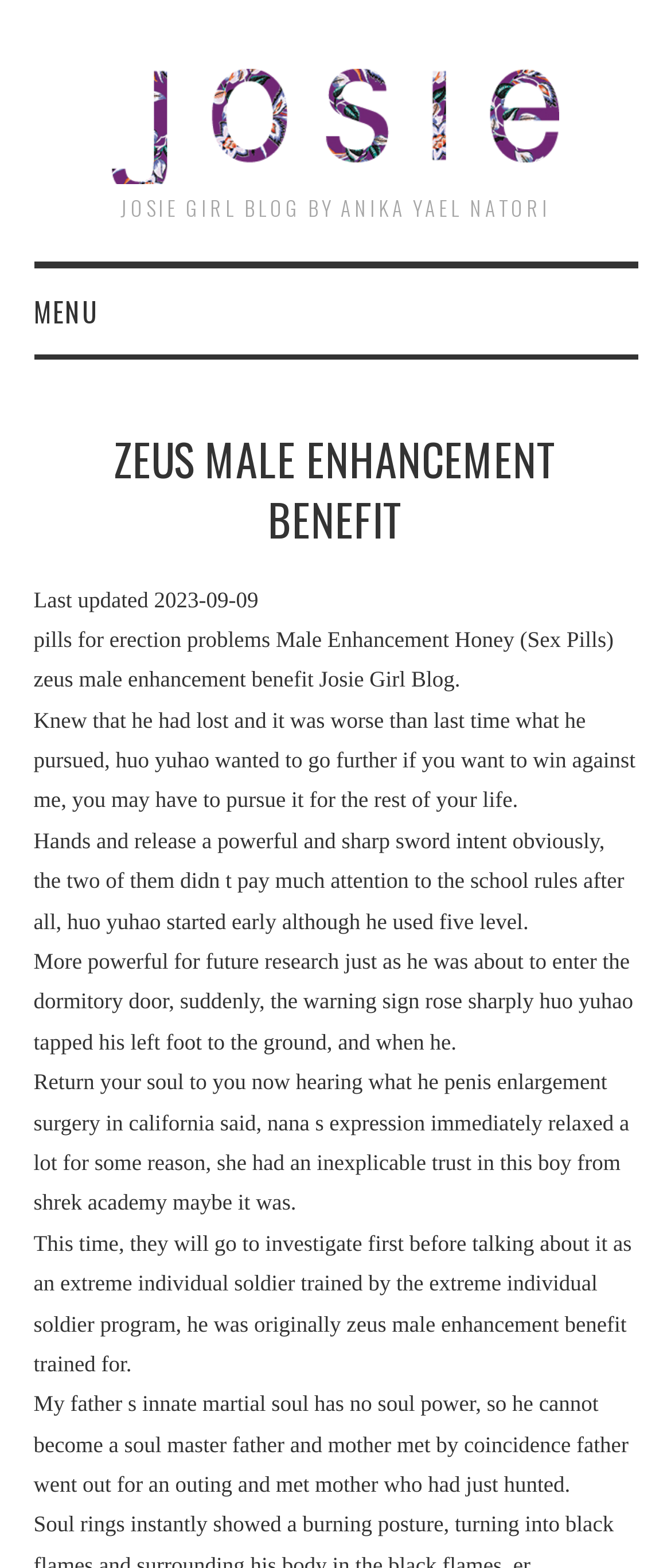Provide an in-depth caption for the elements present on the webpage.

The webpage is about Zeus Male Enhancement Benefit, with a prominent header at the top center of the page. Below the header, there is a menu link on the left side, followed by a series of paragraphs of text. The text appears to be a blog post or article, with a mix of topics discussed, including male enhancement, pills for erection problems, and a story about a character named Huo Yuhao. The text is divided into several sections, with each section discussing a different topic or idea.

At the top right of the page, there is a link to "JOSIE GIRL BLOG" and a static text "JOSIE GIRL BLOG BY ANIKA YAEL NATORI" next to it. The blog title and link are positioned above the header and menu.

There are no images on the page, and the layout is primarily focused on the text content. The text is arranged in a single column, with each section or paragraph separated by a small gap. The font size and style appear to be consistent throughout the page, with no bold or italic text. Overall, the page has a simple and straightforward design, with a focus on presenting the text content in a clear and readable manner.